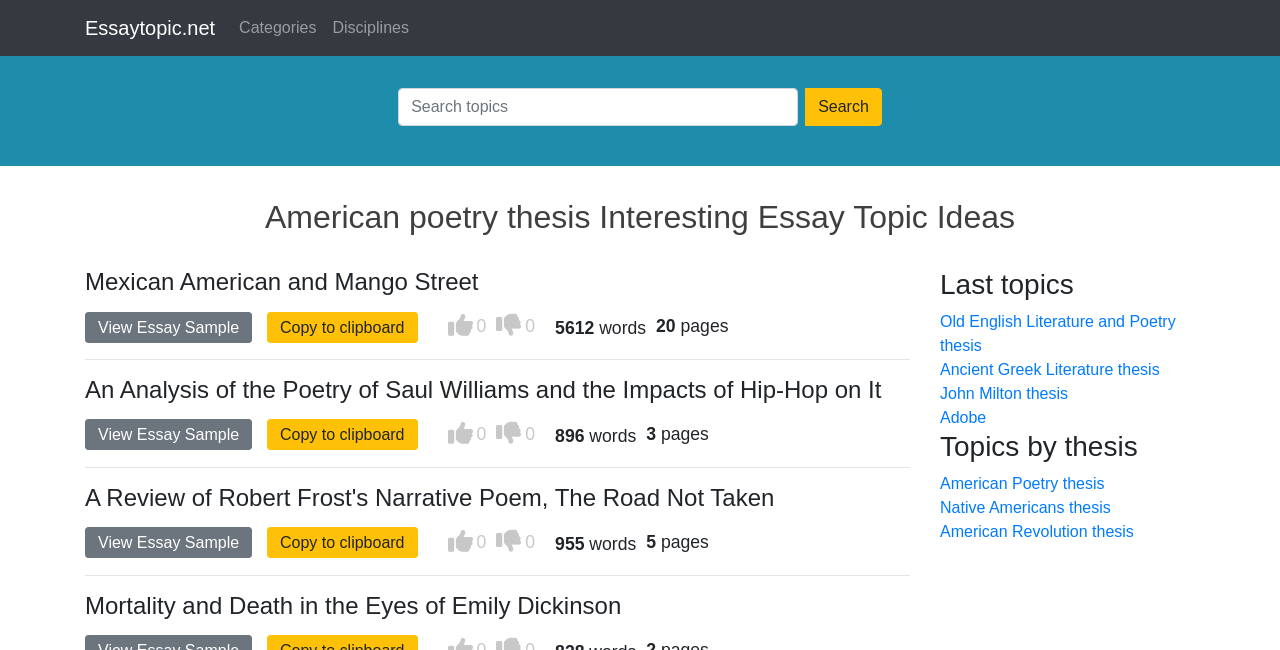Locate the bounding box coordinates of the element that needs to be clicked to carry out the instruction: "View Essay Sample". The coordinates should be given as four float numbers ranging from 0 to 1, i.e., [left, top, right, bottom].

[0.066, 0.479, 0.197, 0.527]